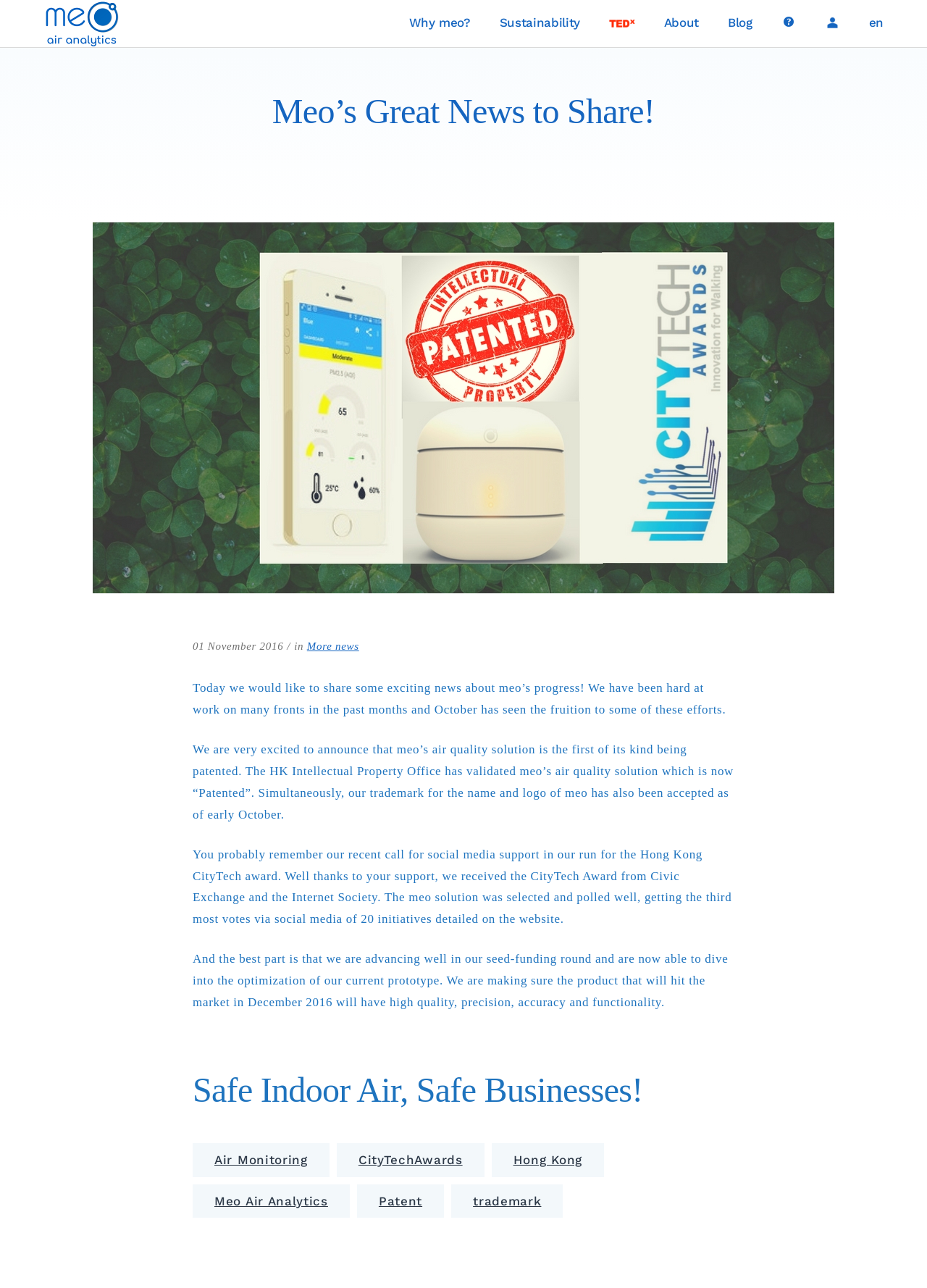Can you find the bounding box coordinates for the UI element given this description: "Meo Air Analytics"? Provide the coordinates as four float numbers between 0 and 1: [left, top, right, bottom].

[0.208, 0.919, 0.377, 0.946]